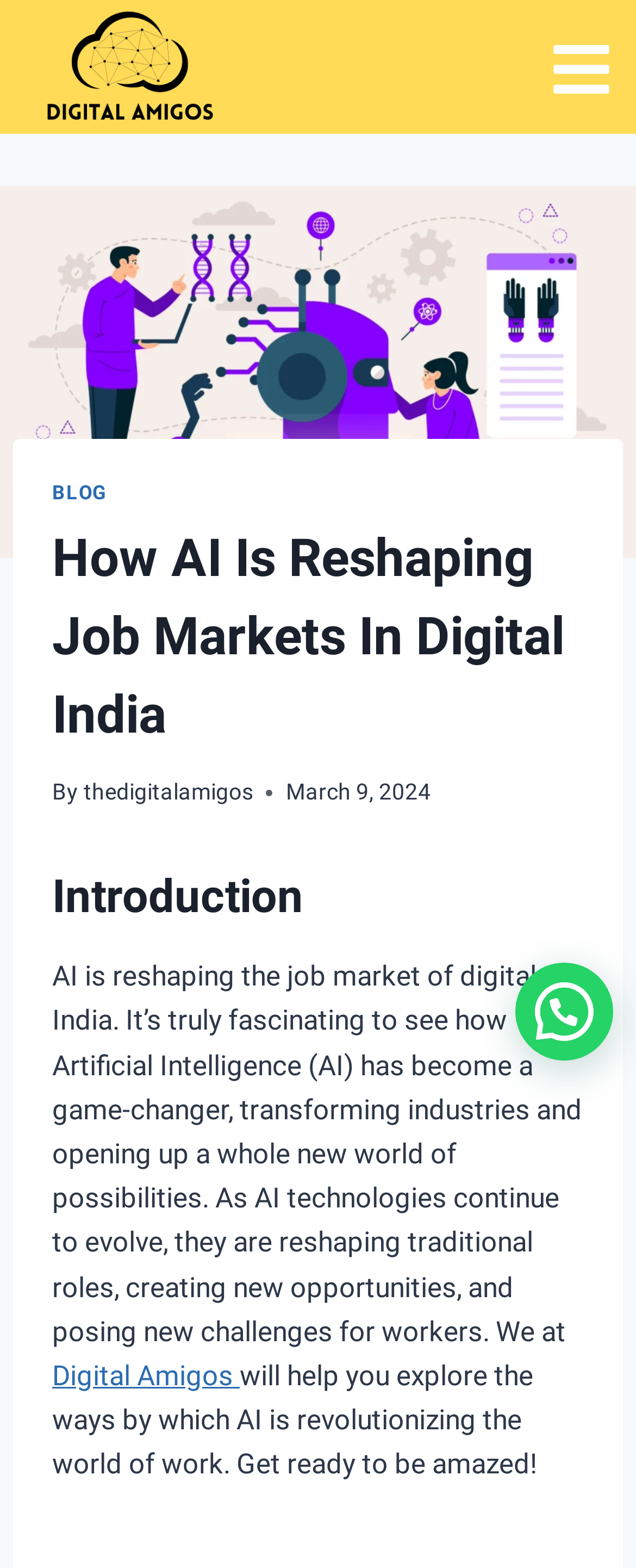Locate the bounding box coordinates for the element described below: "Digital Amigos". The coordinates must be four float values between 0 and 1, formatted as [left, top, right, bottom].

[0.082, 0.867, 0.377, 0.888]